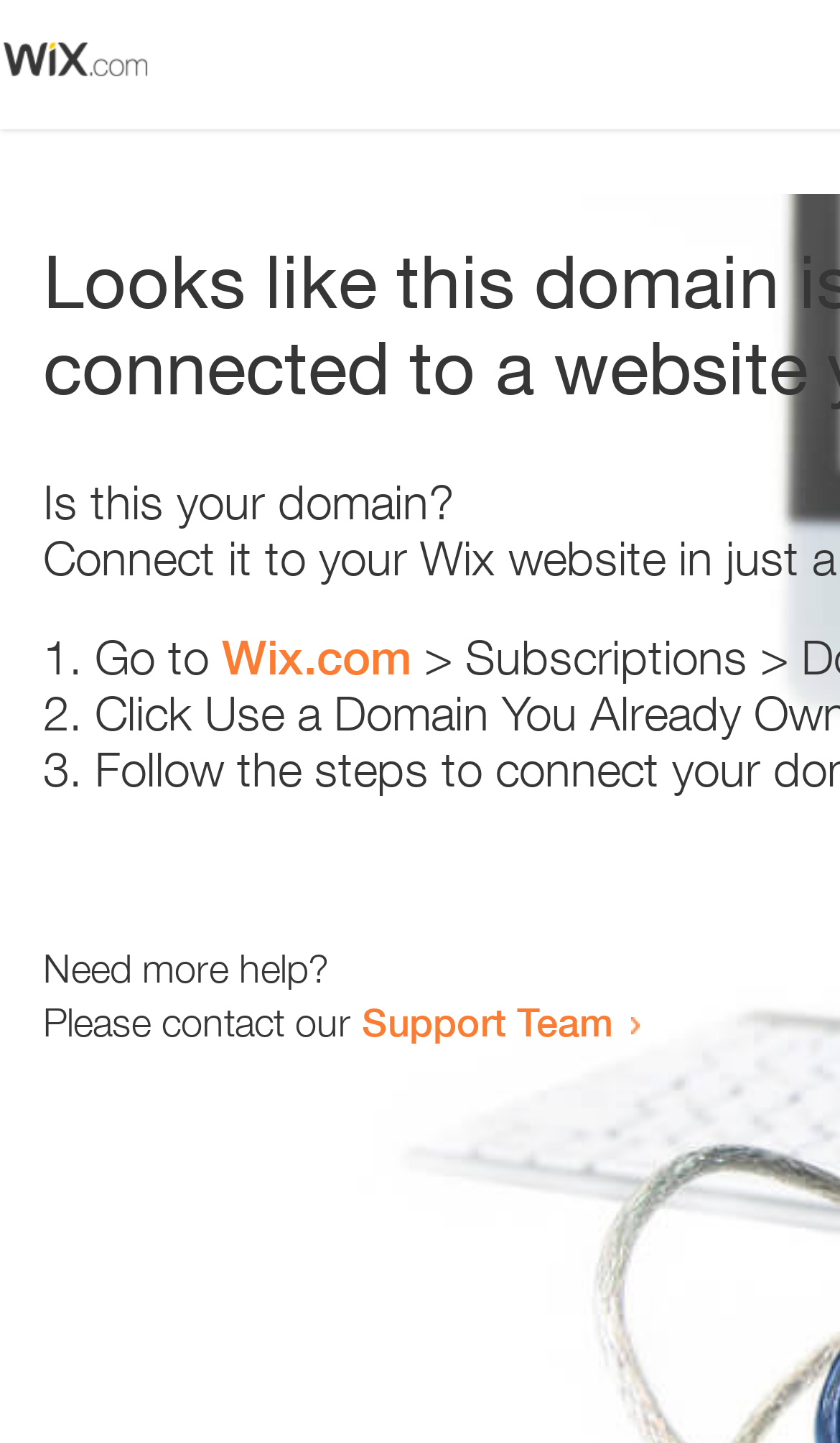Refer to the image and offer a detailed explanation in response to the question: What is the domain being referred to?

The webpage contains a link 'Wix.com' which suggests that the domain being referred to is Wix.com. This can be inferred from the context of the sentence 'Go to Wix.com'.